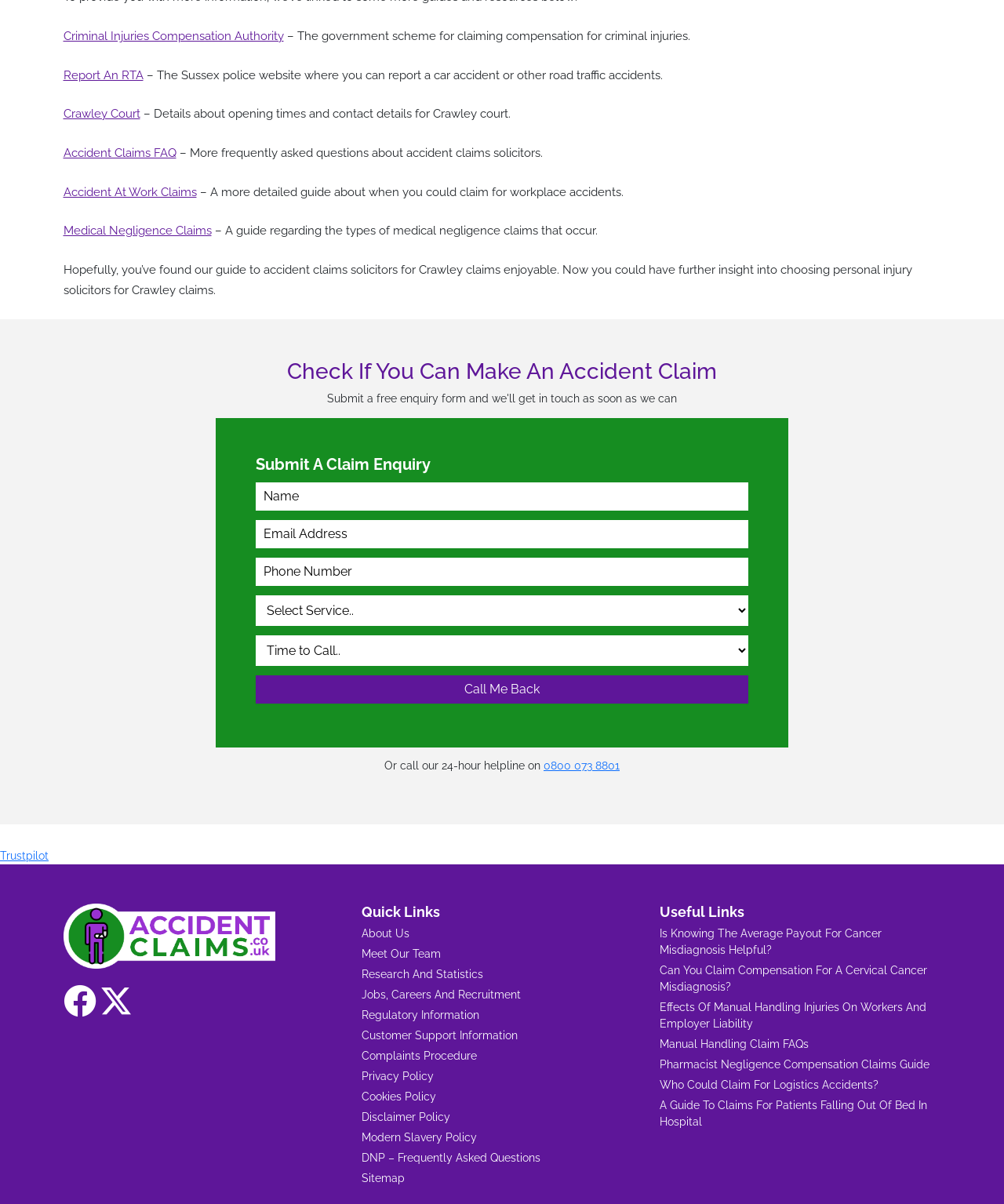Provide your answer in one word or a succinct phrase for the question: 
What is the purpose of the 'Quick Links' section?

To provide quick access to other pages